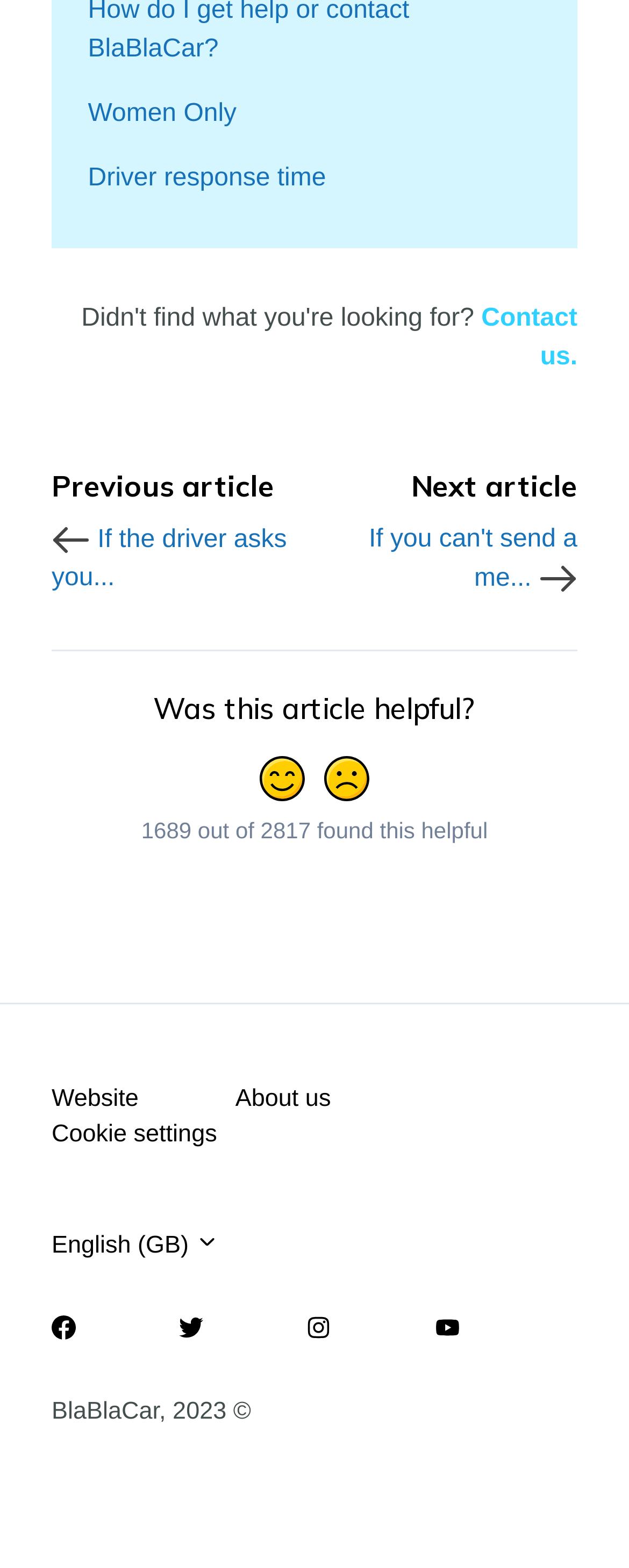What is the language currently selected on the webpage?
Analyze the image and deliver a detailed answer to the question.

I found a button element with the text 'English (GB)' at coordinates [0.082, 0.783, 0.349, 0.806], which indicates the currently selected language.